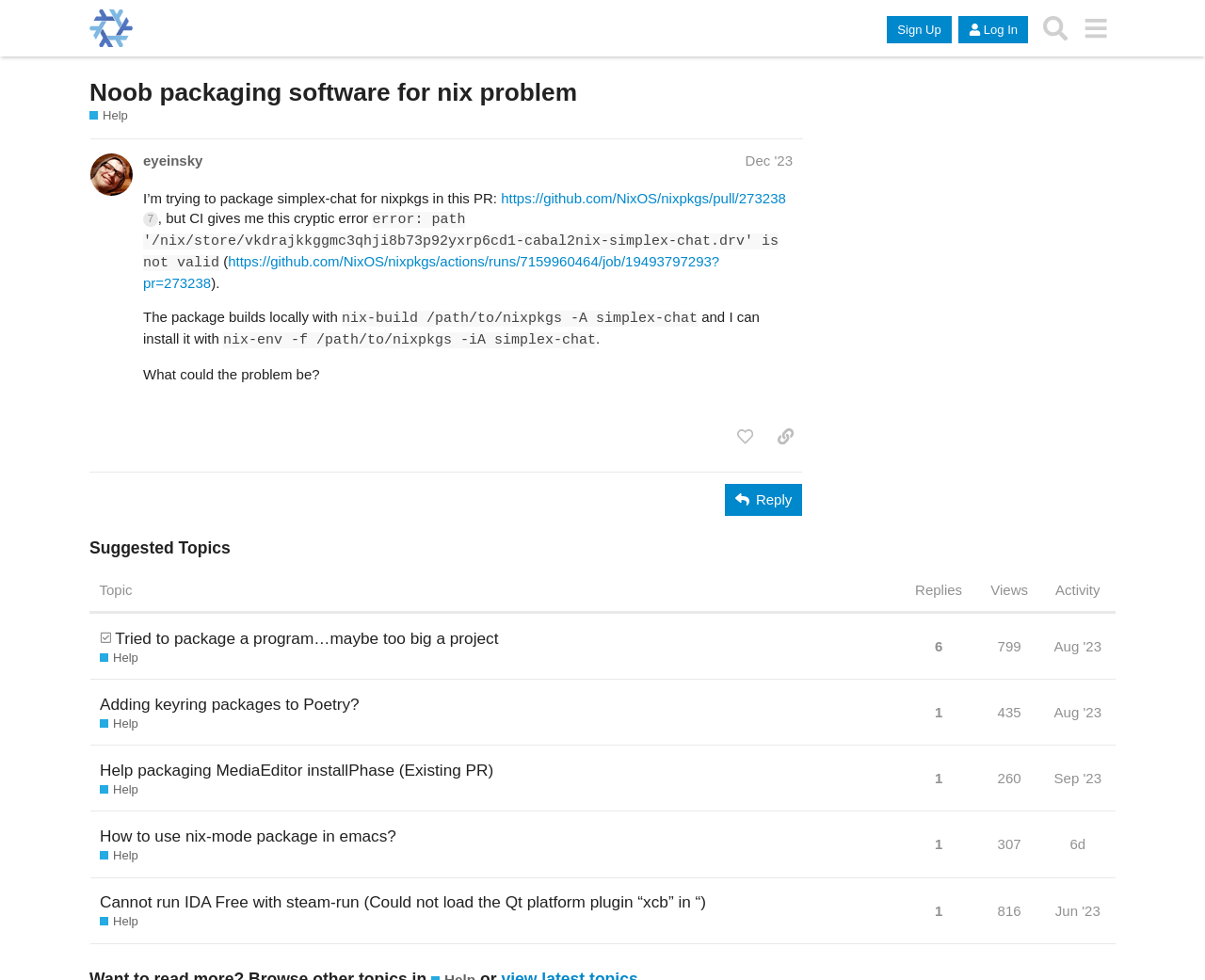Please specify the bounding box coordinates of the element that should be clicked to execute the given instruction: 'Like the post'. Ensure the coordinates are four float numbers between 0 and 1, expressed as [left, top, right, bottom].

[0.604, 0.429, 0.633, 0.462]